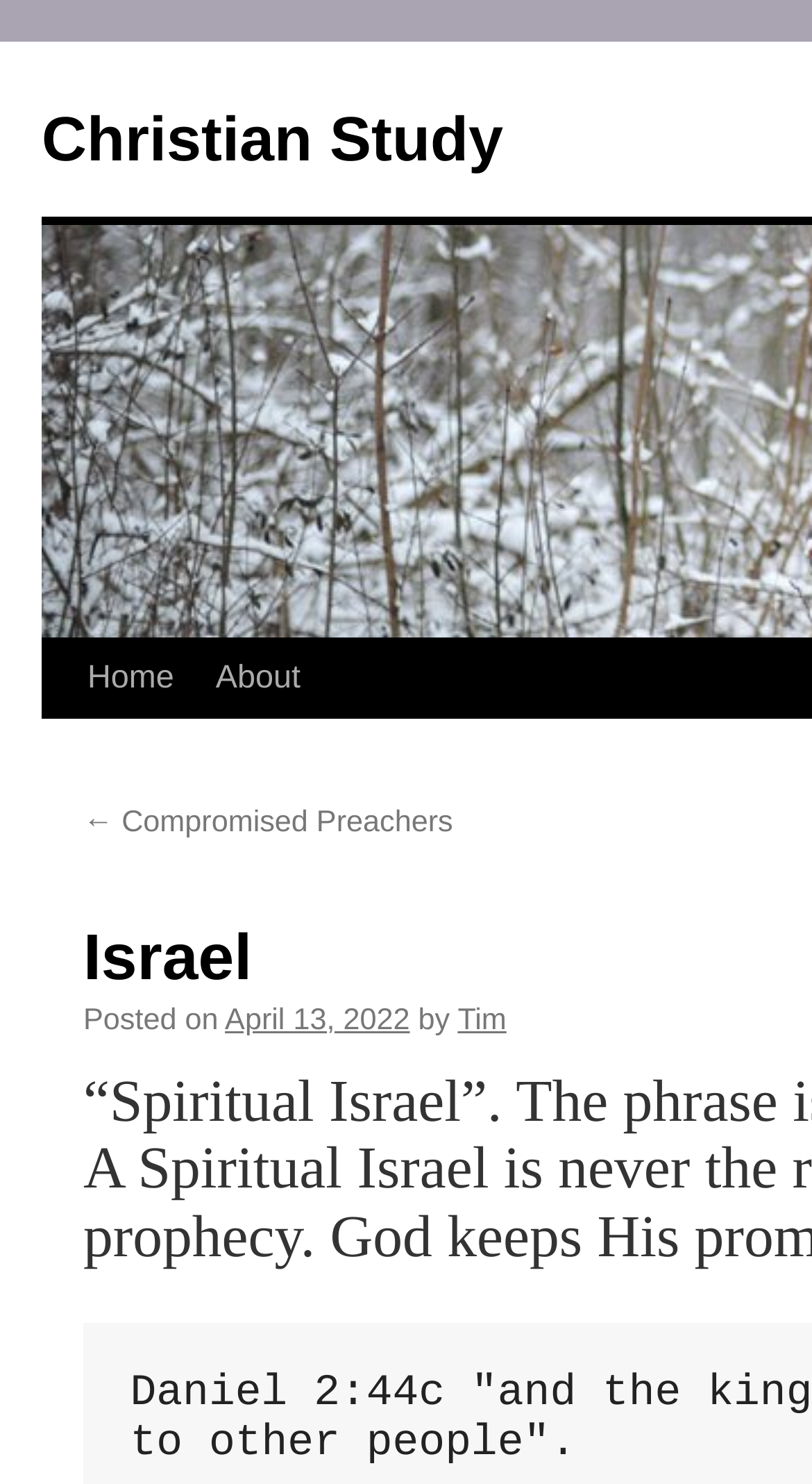What is the date of the latest article?
Look at the screenshot and give a one-word or phrase answer.

April 13, 2022